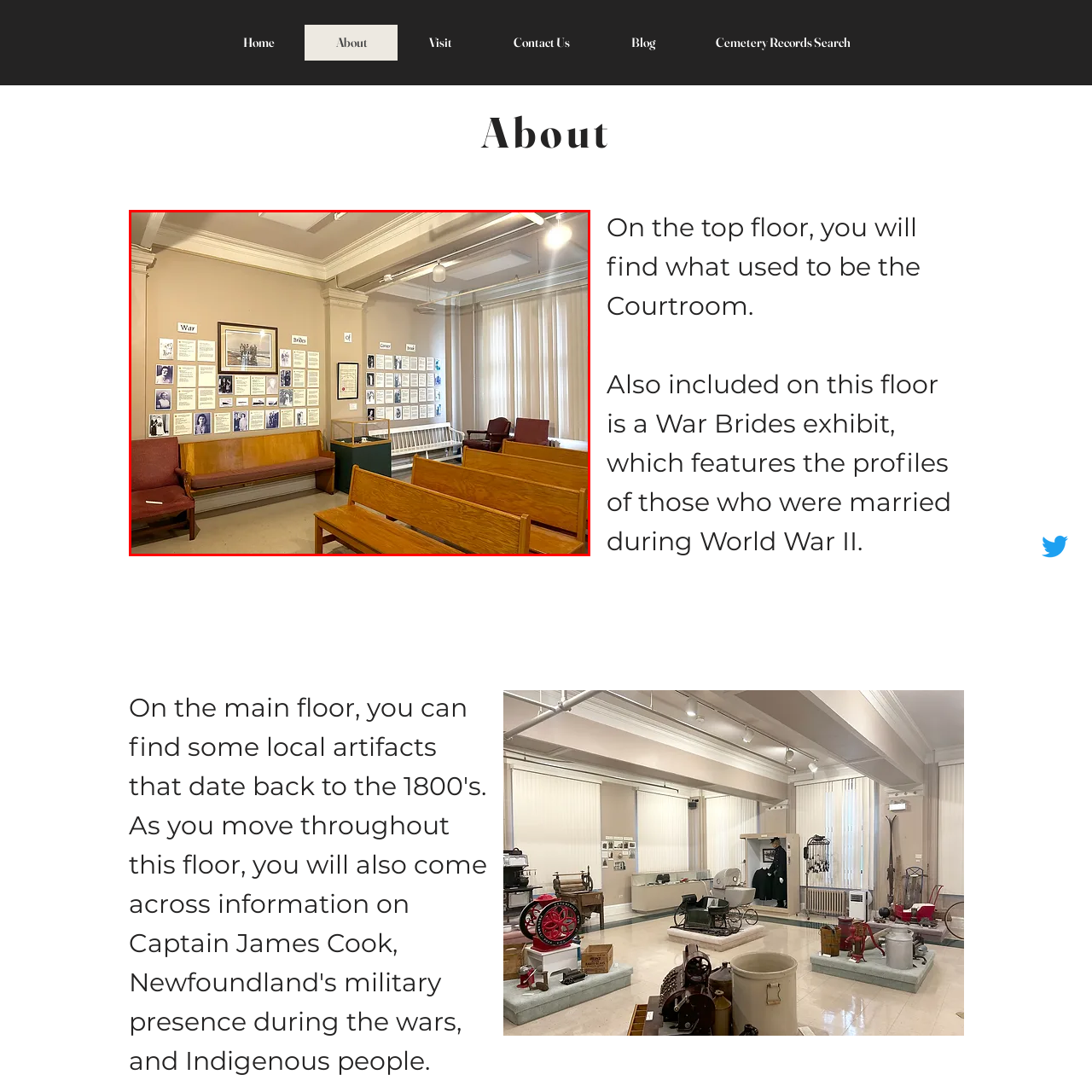Focus on the image confined within the red boundary and provide a single word or phrase in response to the question:
What is the purpose of the benches in the room?

For visitors to reflect